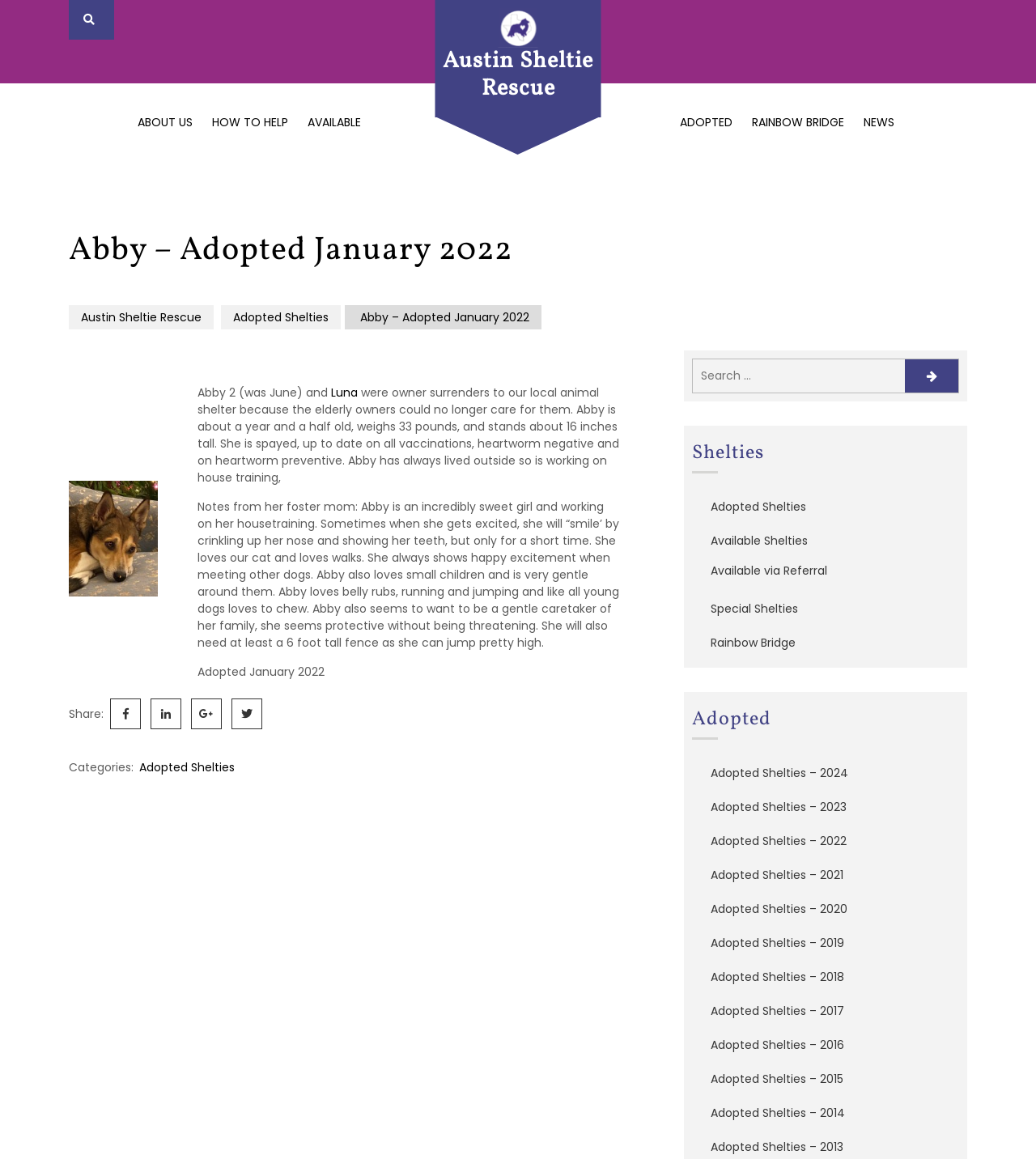Could you indicate the bounding box coordinates of the region to click in order to complete this instruction: "Share Abby's story".

[0.106, 0.603, 0.136, 0.629]